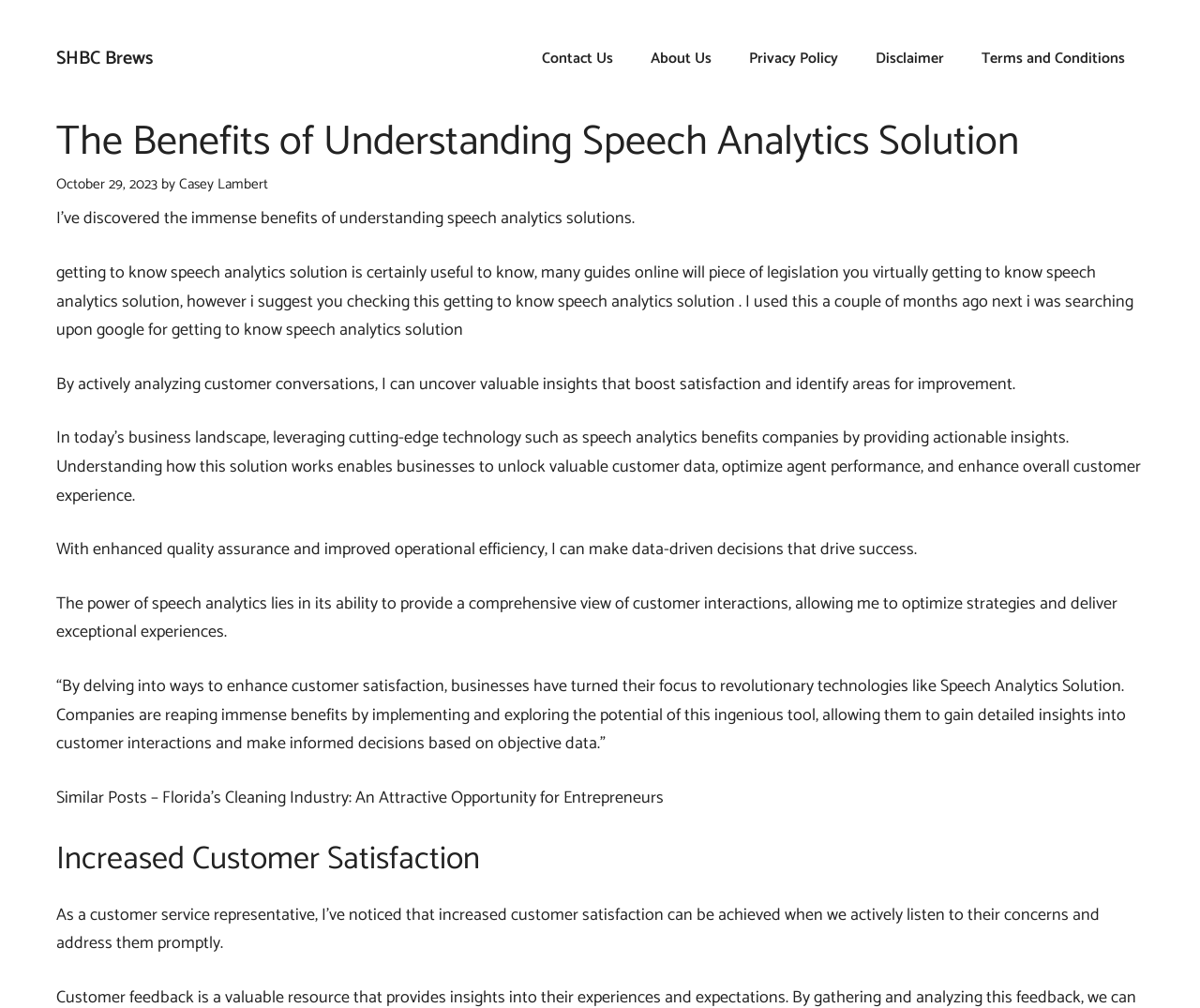What is the date of the article?
Give a one-word or short-phrase answer derived from the screenshot.

October 29, 2023